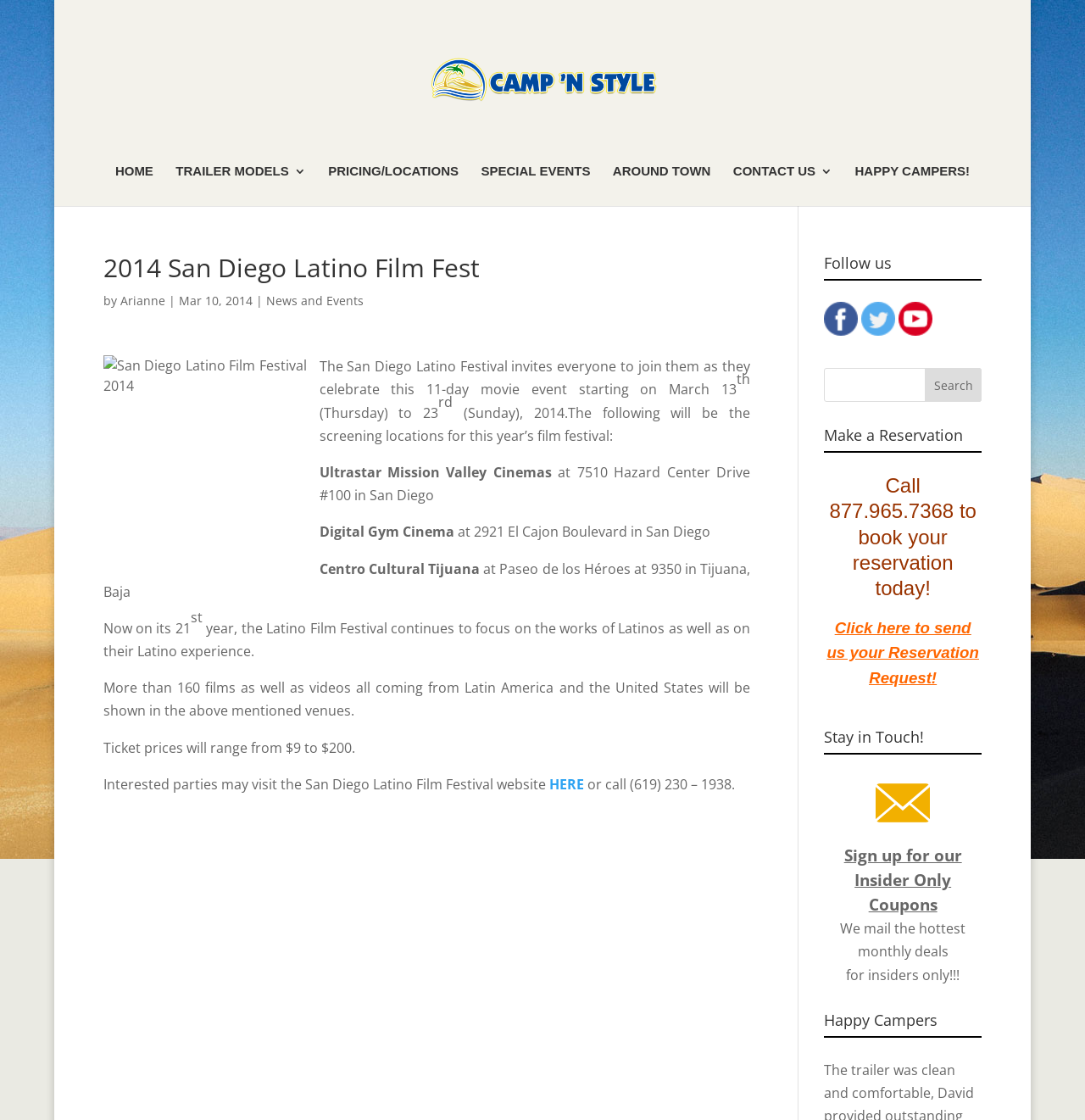Locate the bounding box coordinates of the segment that needs to be clicked to meet this instruction: "Click on HOME".

[0.106, 0.148, 0.141, 0.184]